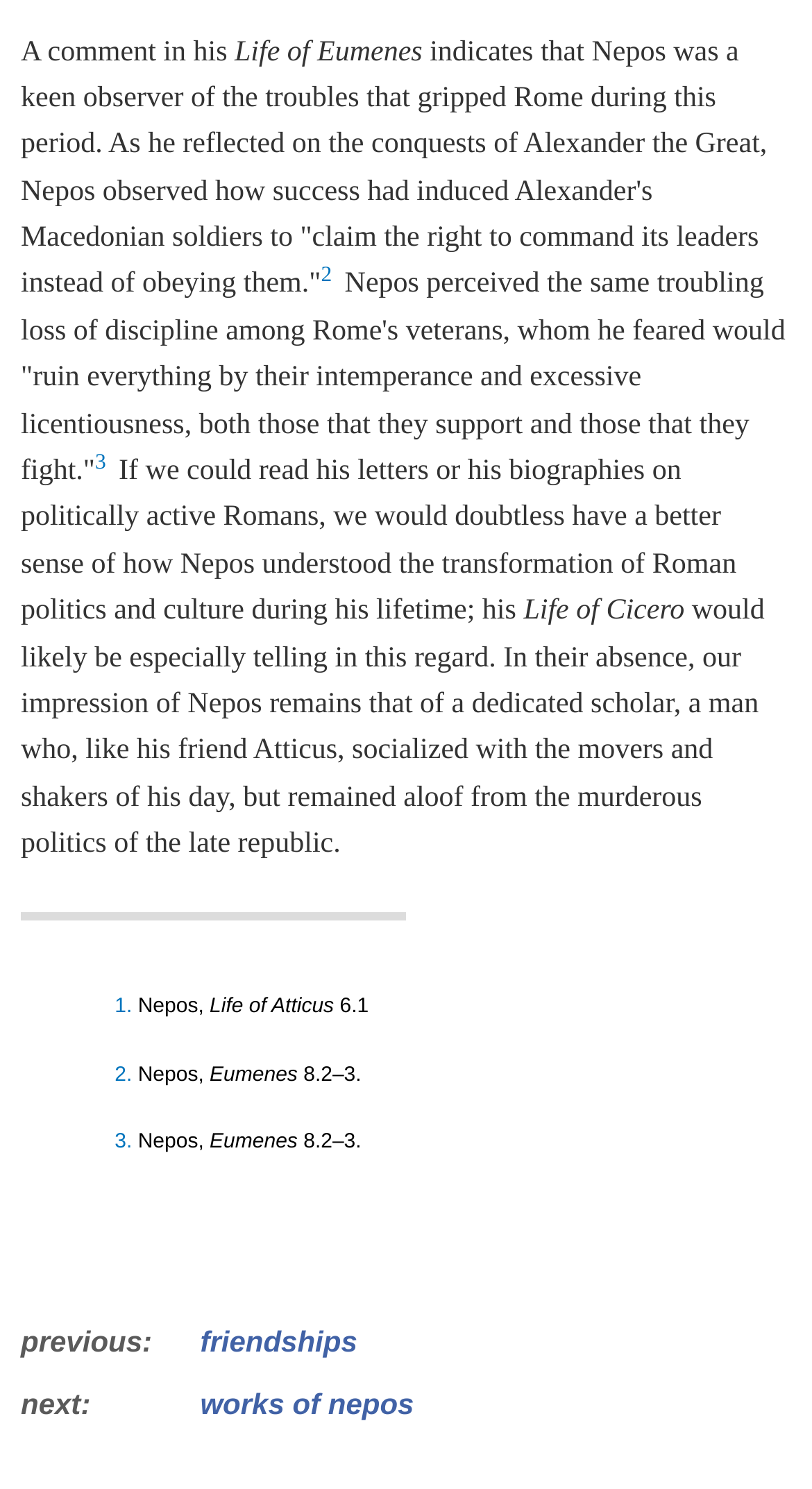Please identify the bounding box coordinates of the area that needs to be clicked to follow this instruction: "Go to the next page".

[0.026, 0.931, 0.099, 0.954]